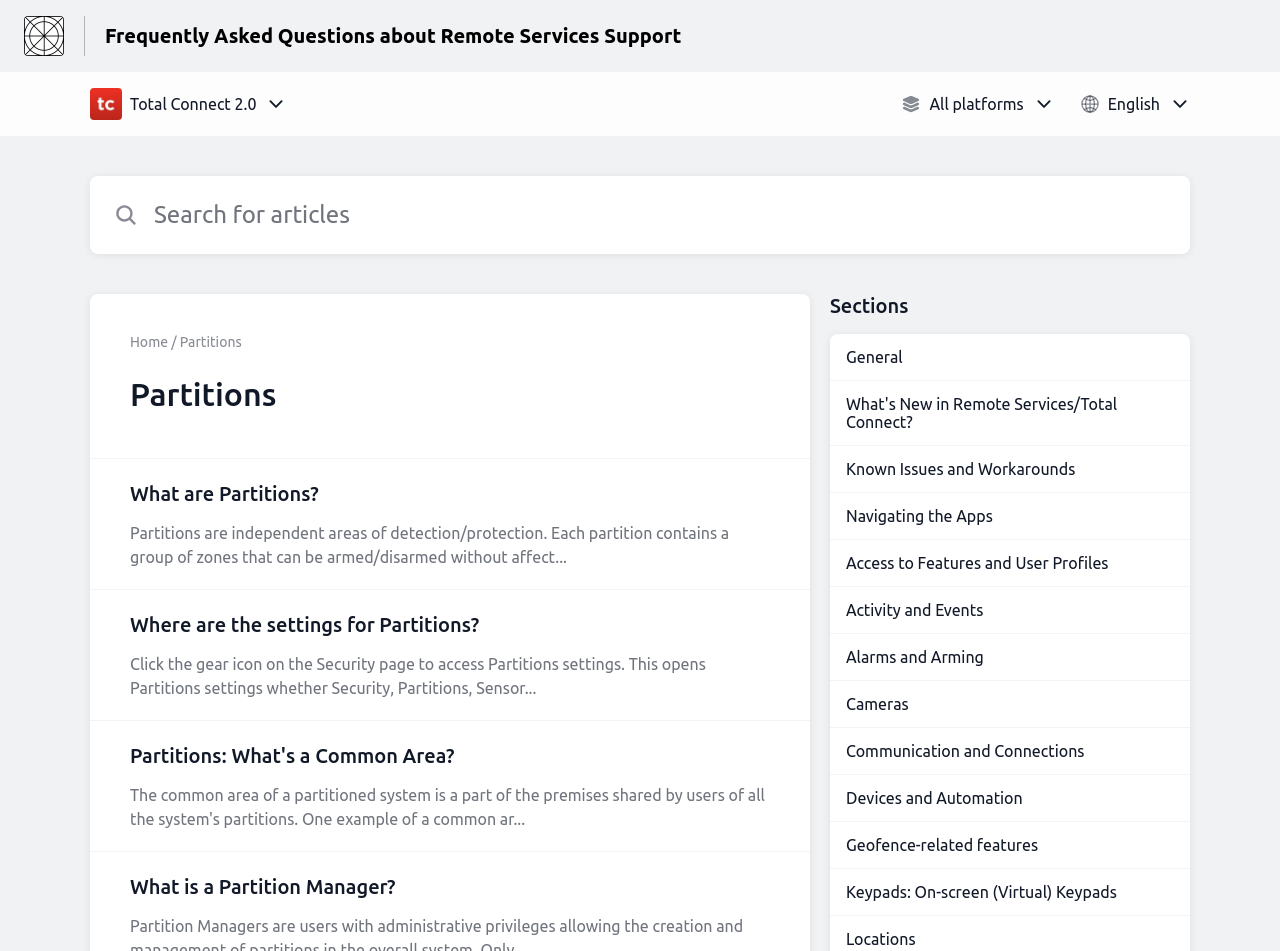Locate the bounding box coordinates of the clickable area needed to fulfill the instruction: "Click on 'Partitions'".

[0.102, 0.389, 0.216, 0.44]